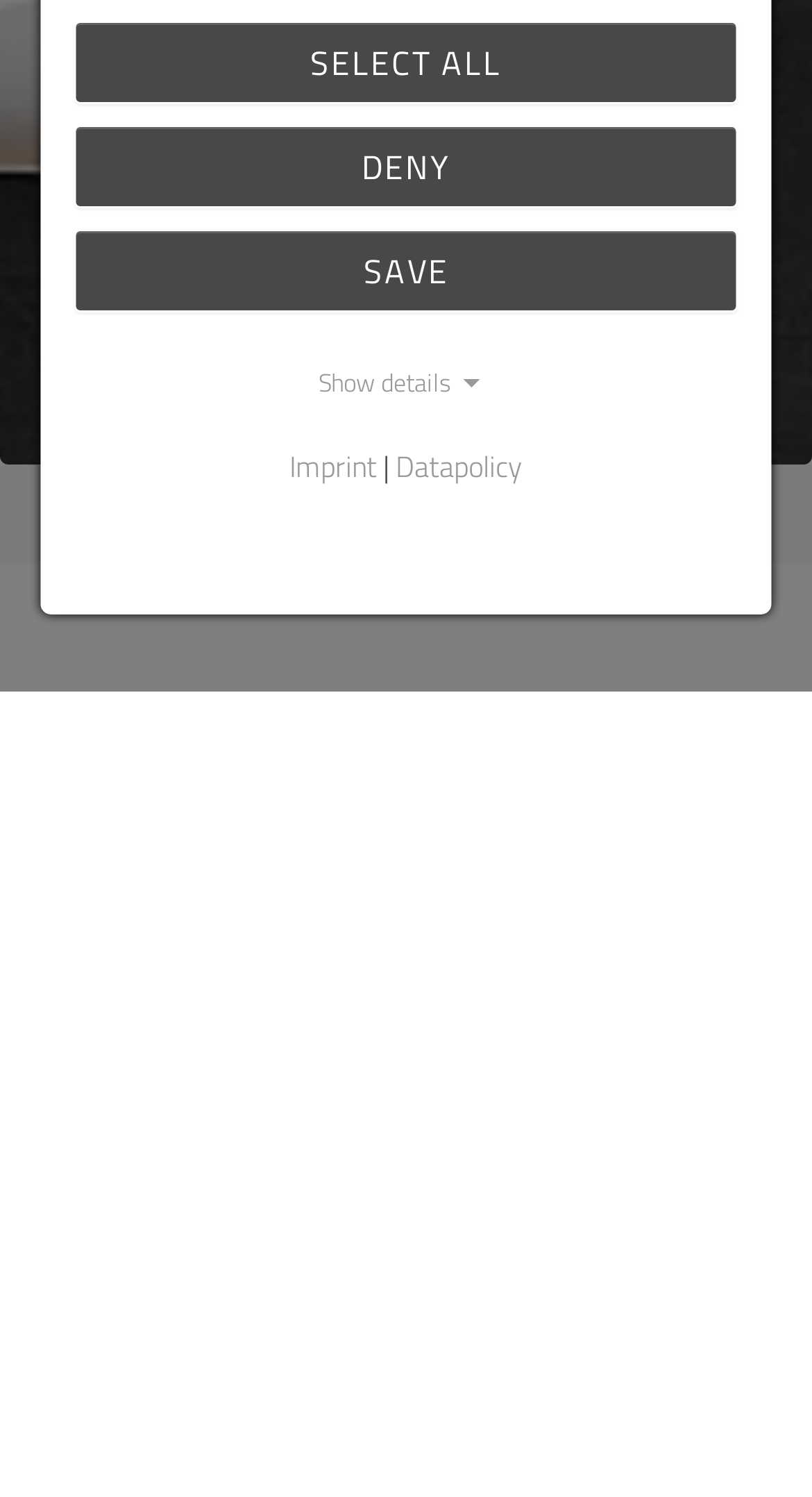Identify the bounding box for the described UI element: "LS Spectrum Solutions".

[0.051, 0.327, 0.449, 0.36]